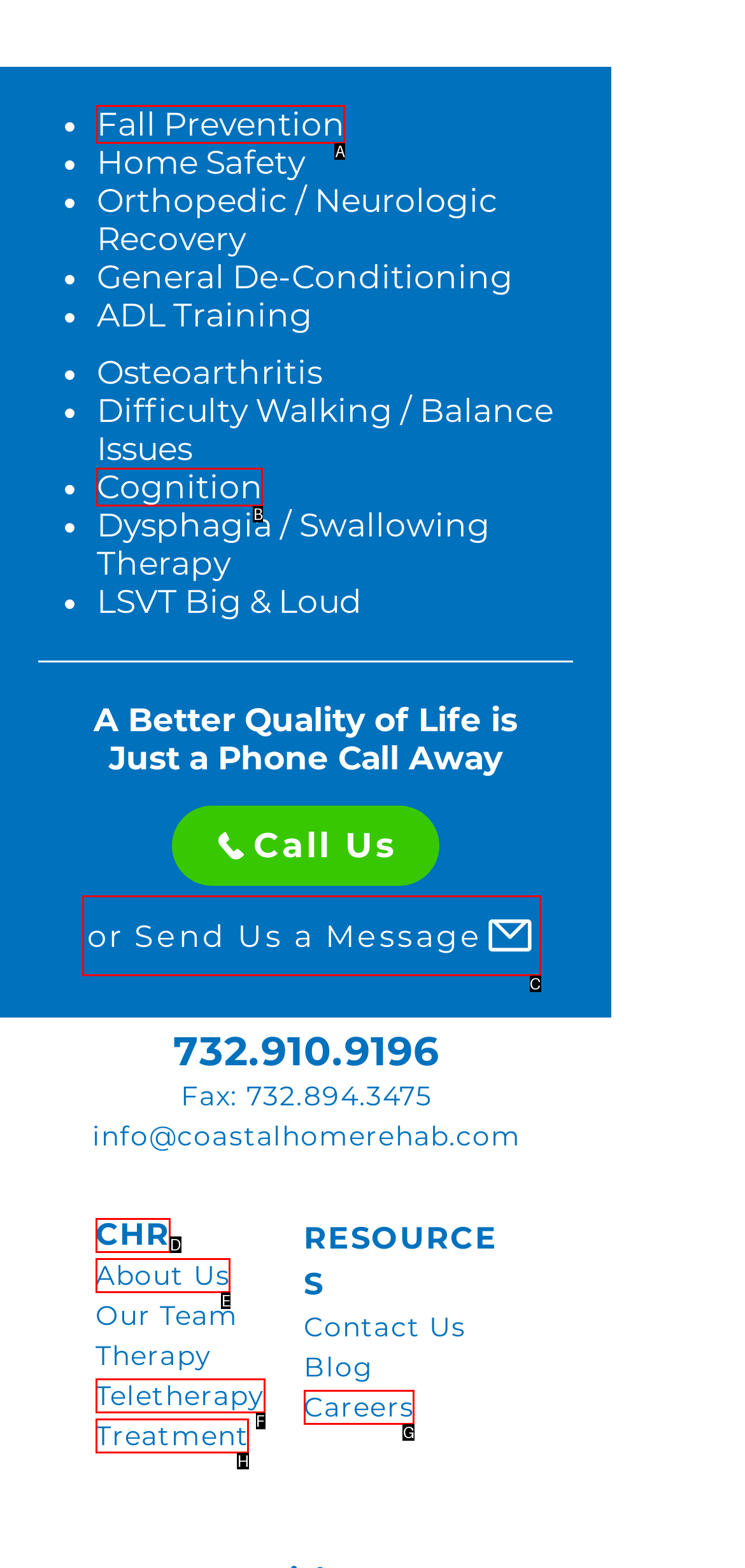Identify the option that corresponds to: CHR
Respond with the corresponding letter from the choices provided.

D